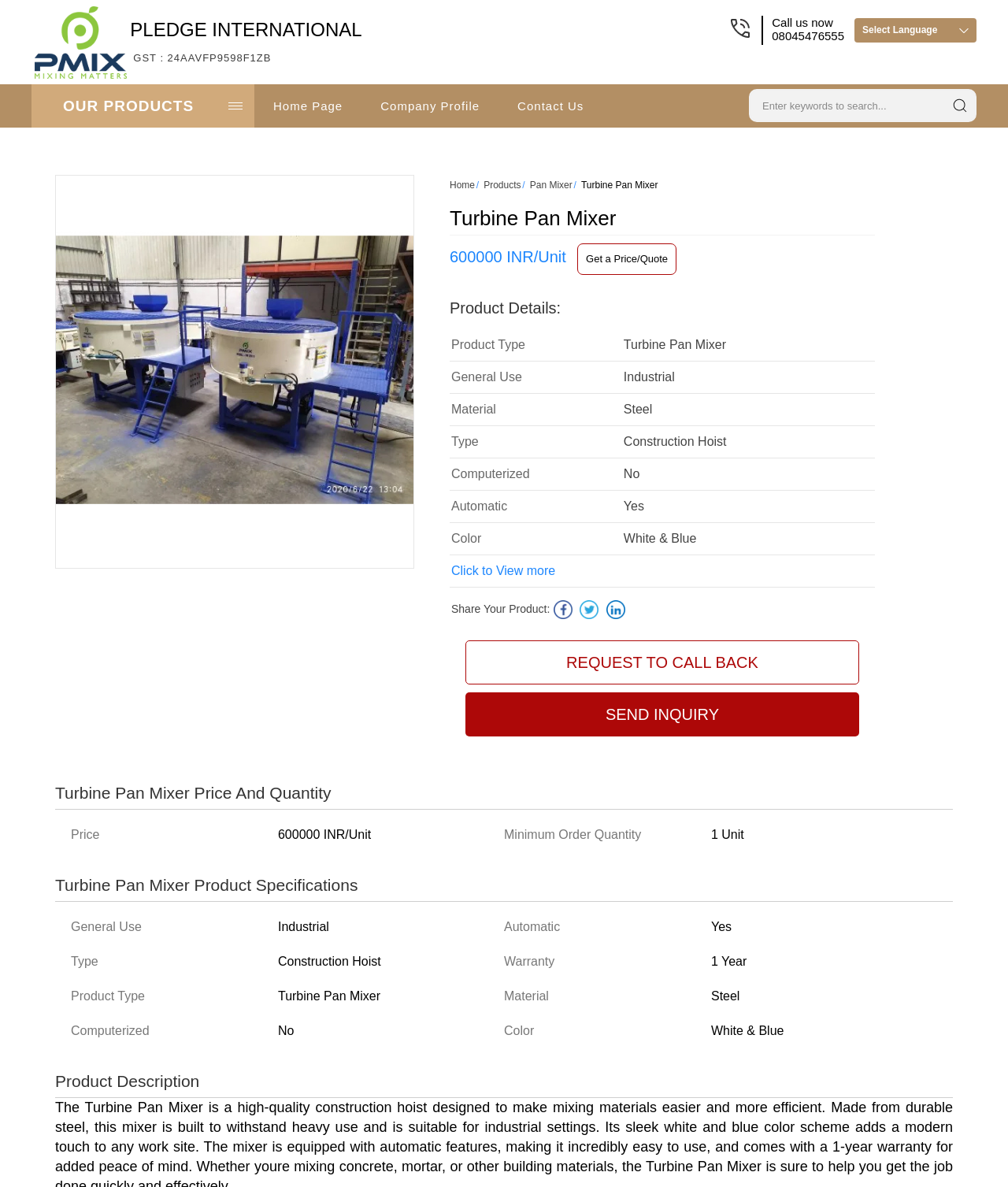Please identify the bounding box coordinates of the region to click in order to complete the task: "Get a price quote". The coordinates must be four float numbers between 0 and 1, specified as [left, top, right, bottom].

[0.573, 0.205, 0.671, 0.232]